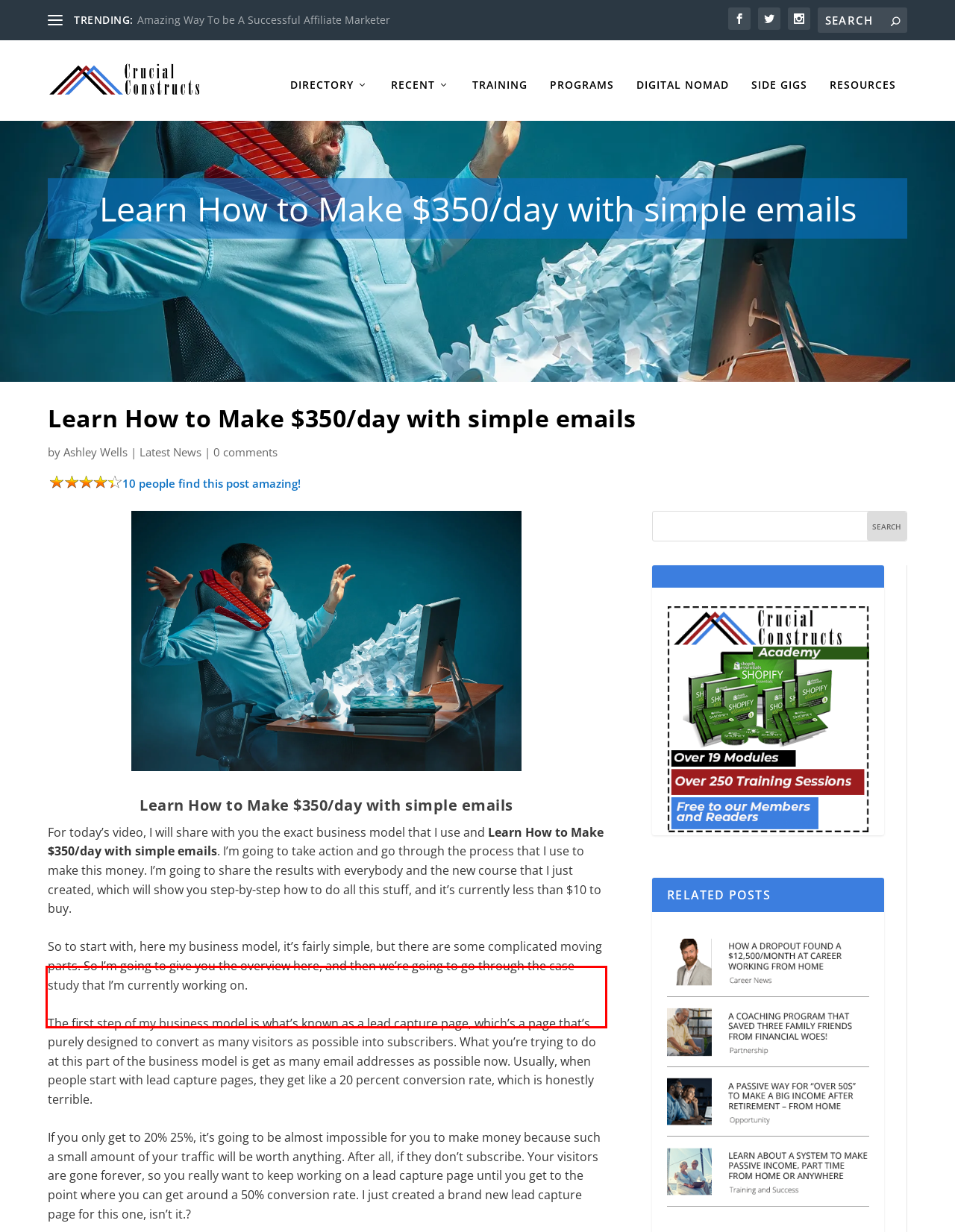You are given a screenshot of a webpage with a UI element highlighted by a red bounding box. Please perform OCR on the text content within this red bounding box.

So to start with, here my business model, it’s fairly simple, but there are some complicated moving parts. So I’m going to give you the overview here, and then we’re going to go through the case study that I’m currently working on.